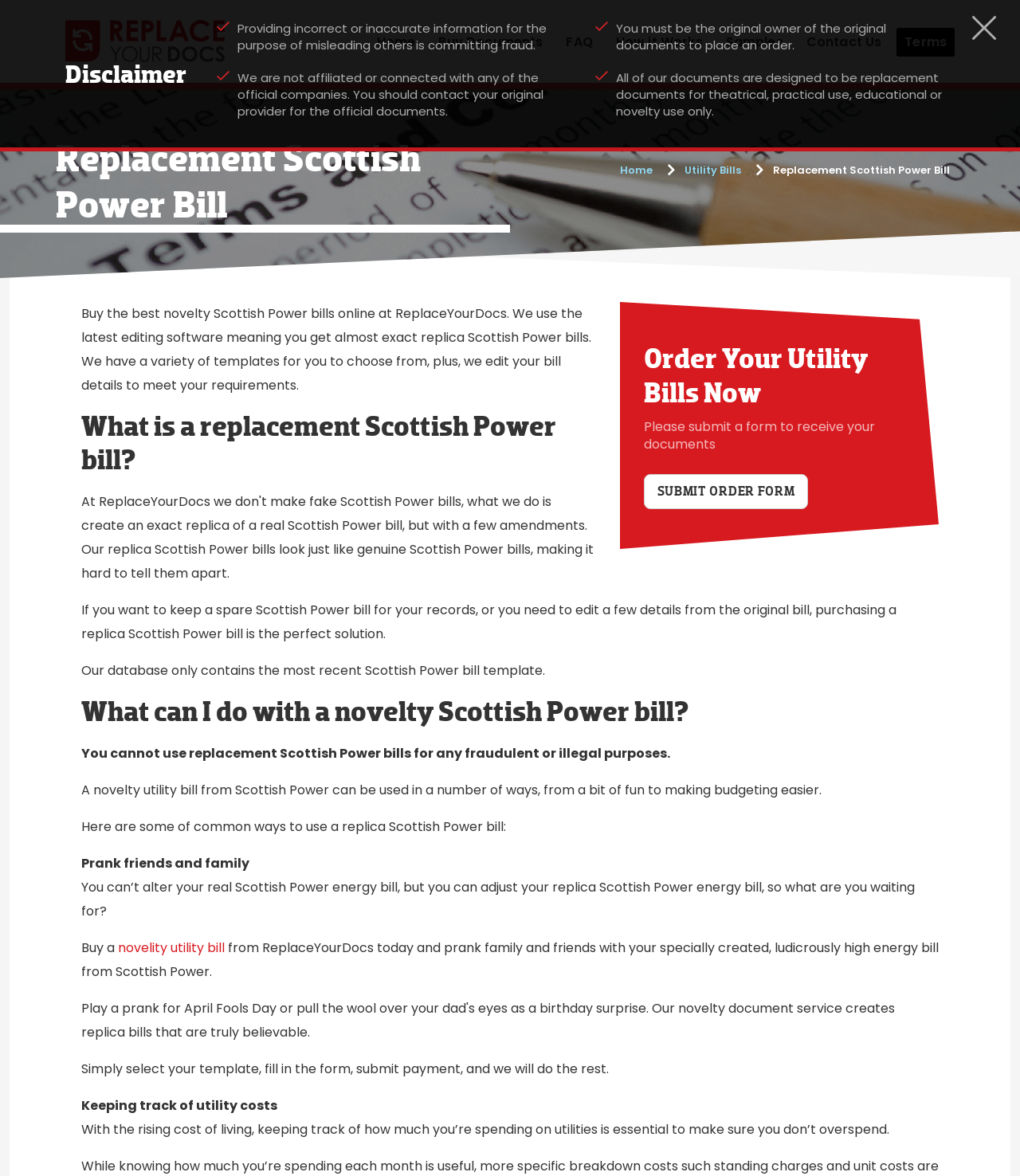Please give the bounding box coordinates of the area that should be clicked to fulfill the following instruction: "Click the 'Home' link". The coordinates should be in the format of four float numbers from 0 to 1, i.e., [left, top, right, bottom].

[0.362, 0.024, 0.415, 0.048]